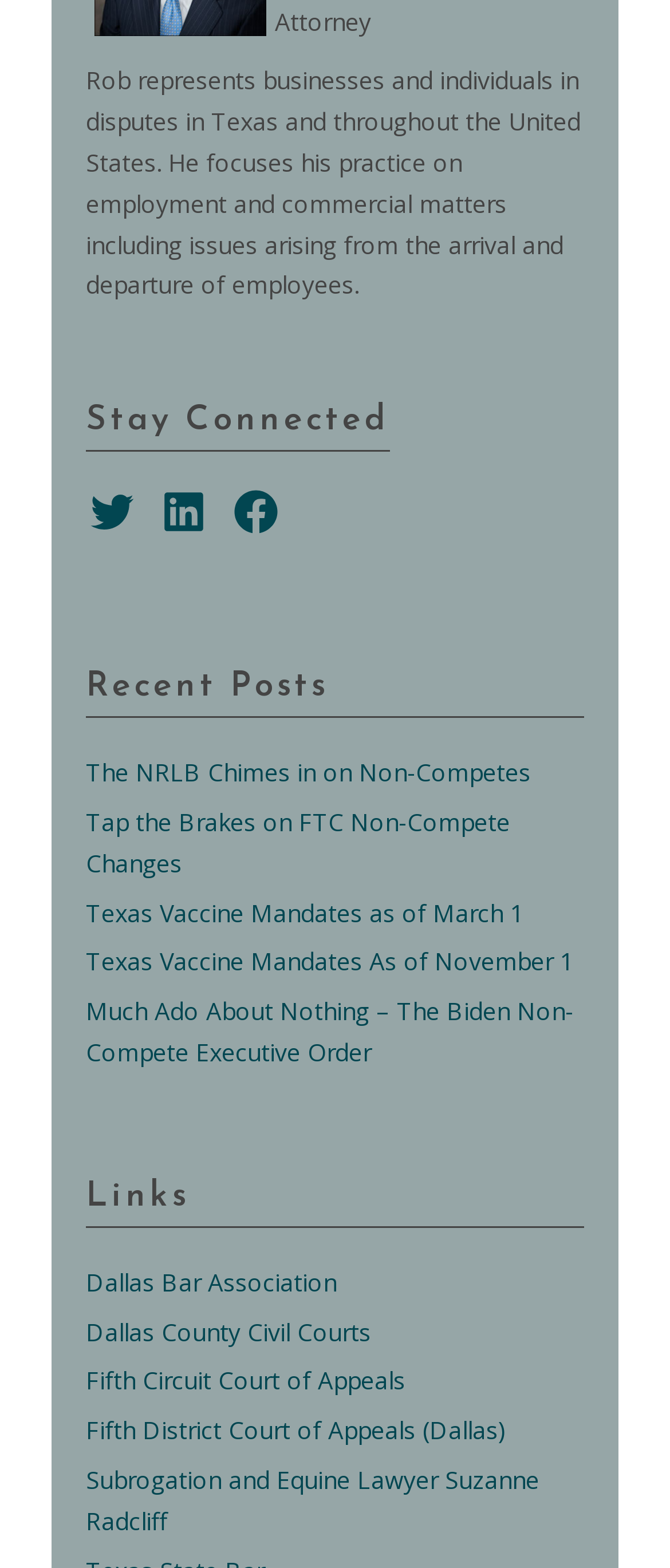Provide your answer to the question using just one word or phrase: What is the topic of the recent post 'The NRLB Chimes in on Non-Competes'?

Non-Competes